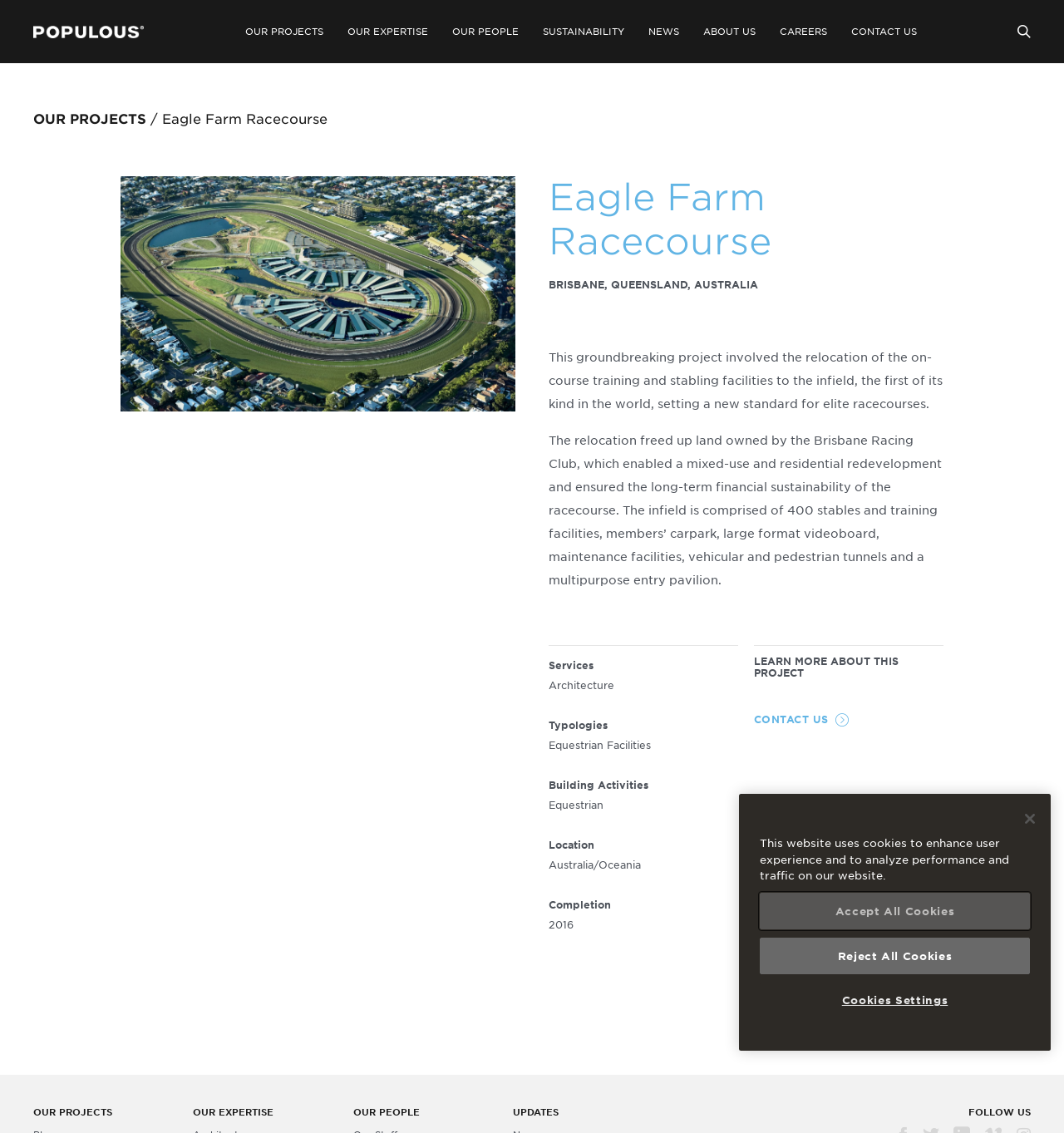What is the year of completion of the project?
Respond with a short answer, either a single word or a phrase, based on the image.

2016